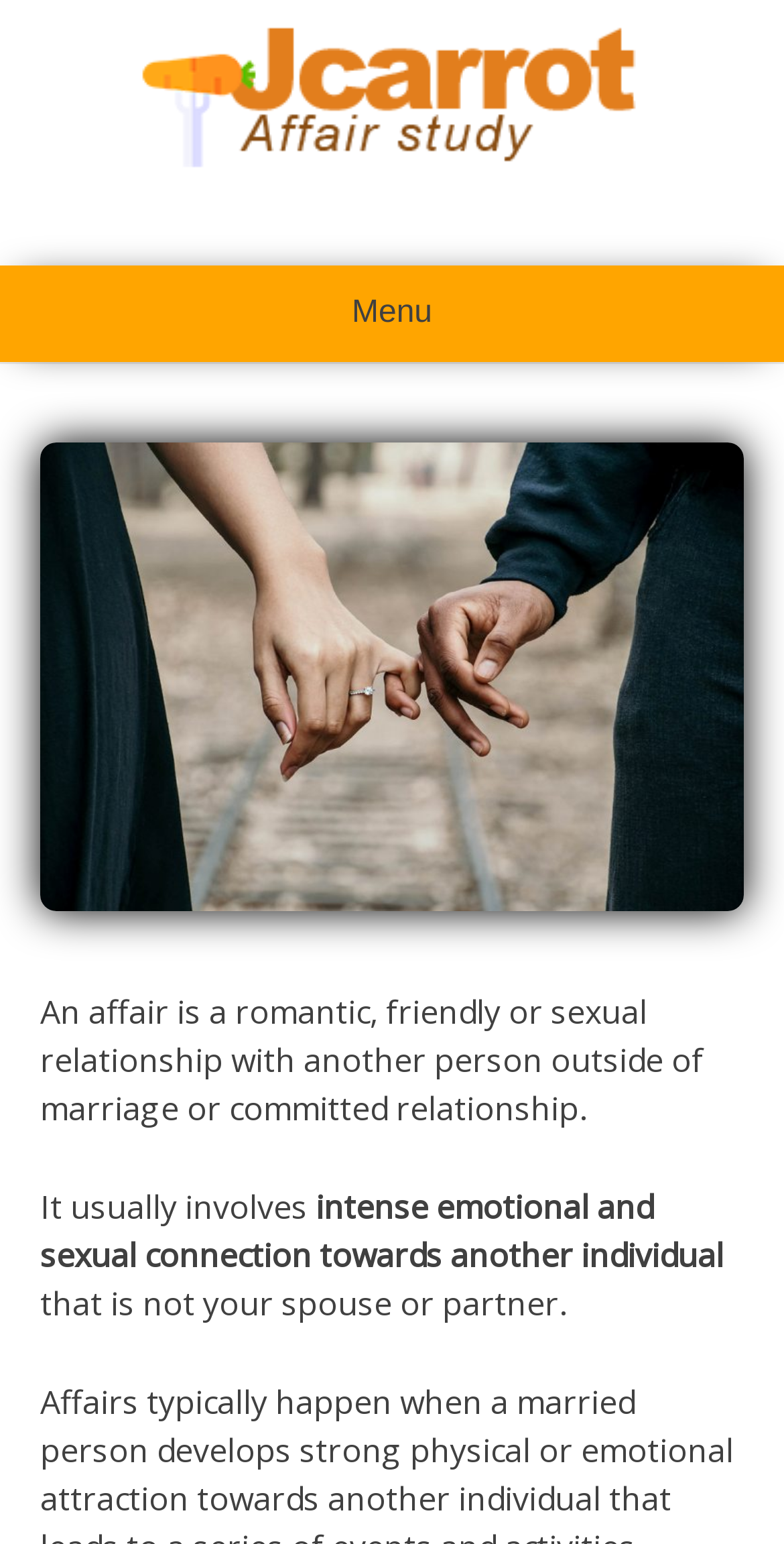Respond to the following question using a concise word or phrase: 
Is the menu button expanded?

No